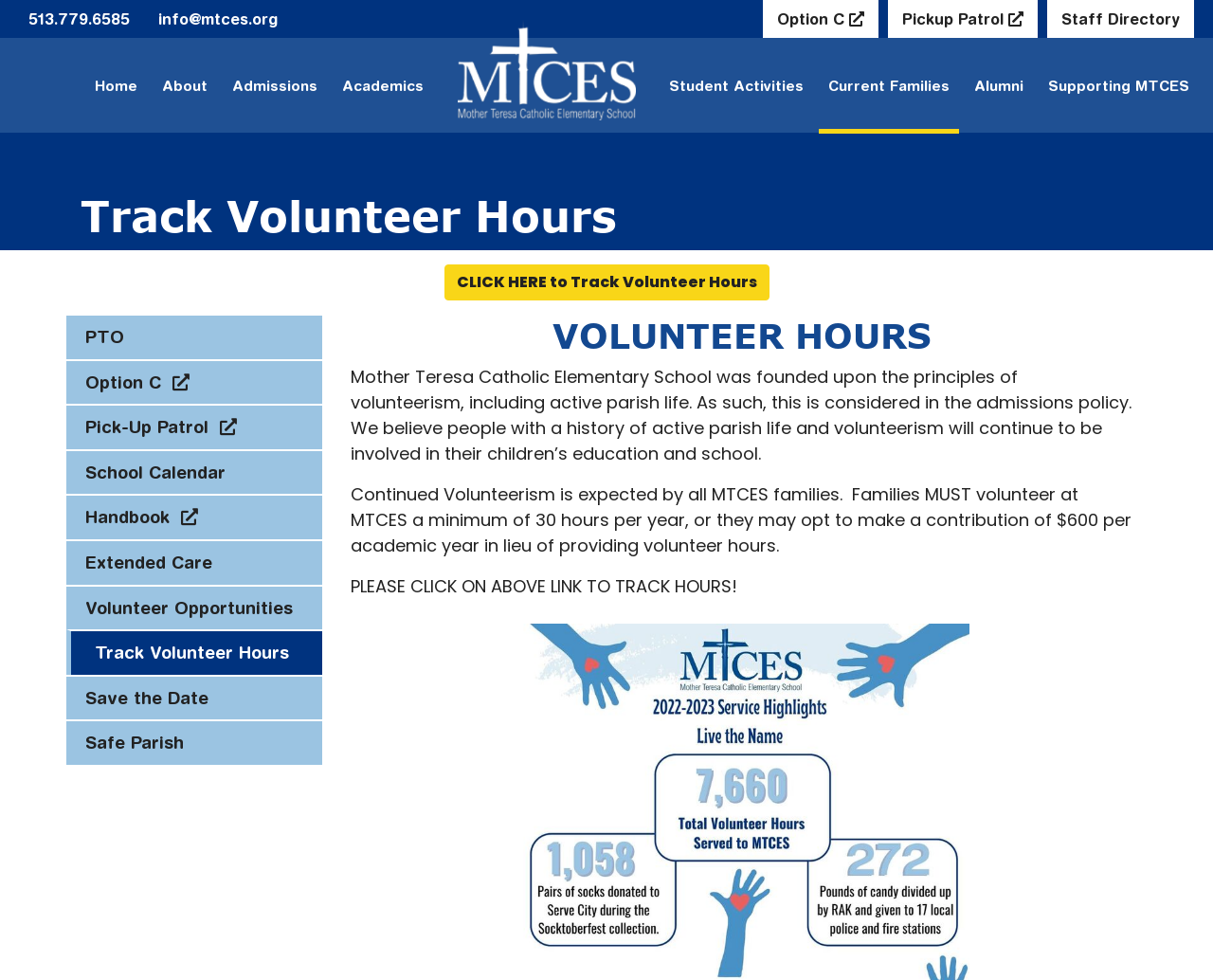Give an in-depth explanation of the webpage layout and content.

The webpage is about Current Families and tracking volunteer hours for Mother Teresa Catholic Elementary School (MTCES). At the top left, there are two phone numbers and an email address. Next to them is the school's logo, which is an image. 

Below the logo, there is a navigation menu with links to different sections of the website, including Home, About, Admissions, Academics, Student Activities, Current Families, Alumni, and Supporting MTCES. 

The main content of the page is divided into two sections. The first section has a heading "Track Volunteer Hours" and a link to track volunteer hours. Below this link, there are several other links to various resources, including PTO, Option C, Pick-Up Patrol, School Calendar, Handbook, Extended Care, Volunteer Opportunities, and Safe Parish.

The second section has a heading "VOLUNTEER HOURS" and explains the importance of volunteerism at MTCES. There are three paragraphs of text that describe the school's policy on volunteerism, including the expectation of 30 hours of volunteer work per year and the option to make a contribution in lieu of volunteering. Finally, there is a call to action to click on the link to track volunteer hours.